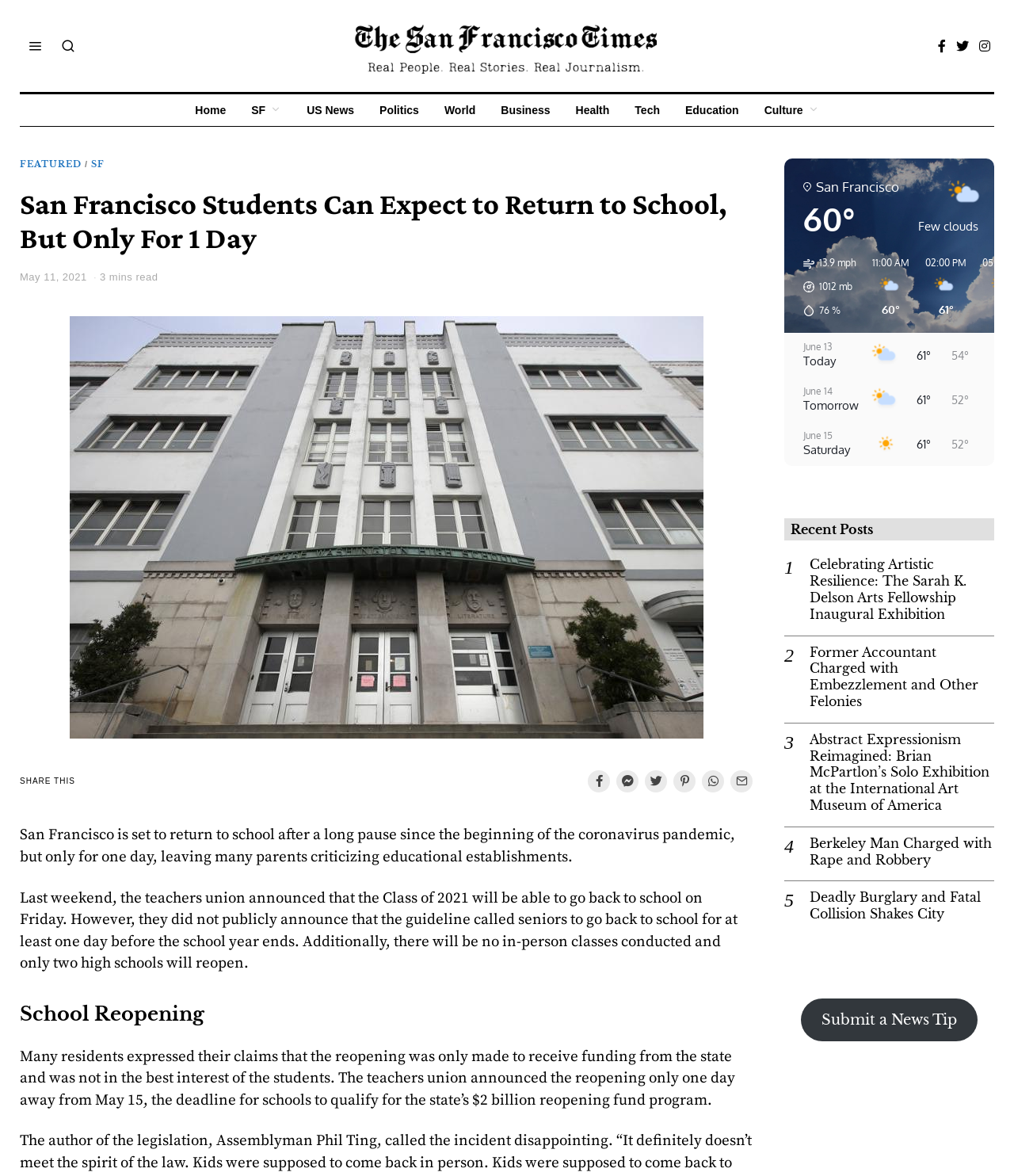Answer succinctly with a single word or phrase:
How many high schools will reopen?

Two